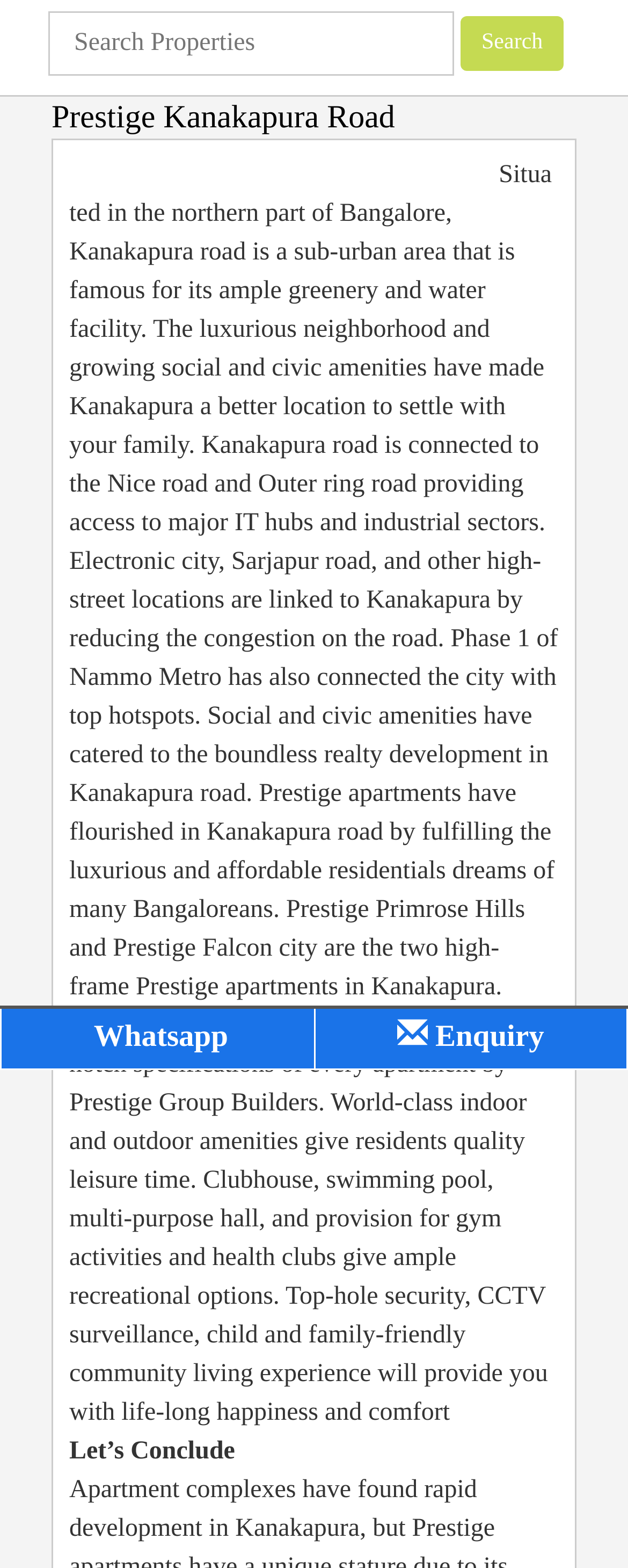Give a one-word or phrase response to the following question: What is the location of Prestige Kanakapura Road?

Northern part of Bangalore